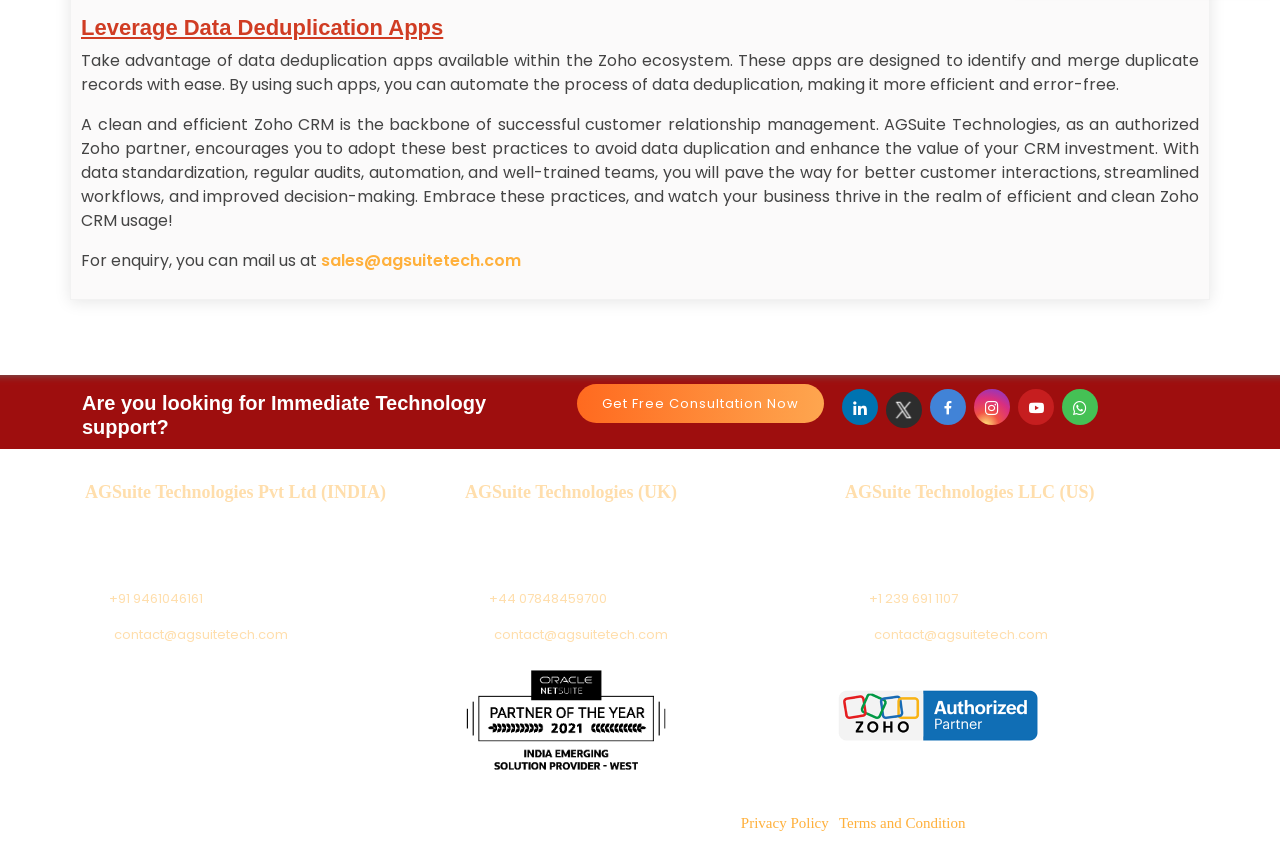Please determine the bounding box coordinates of the element to click in order to execute the following instruction: "Mail to sales@agsuitetech.com". The coordinates should be four float numbers between 0 and 1, specified as [left, top, right, bottom].

[0.251, 0.288, 0.407, 0.315]